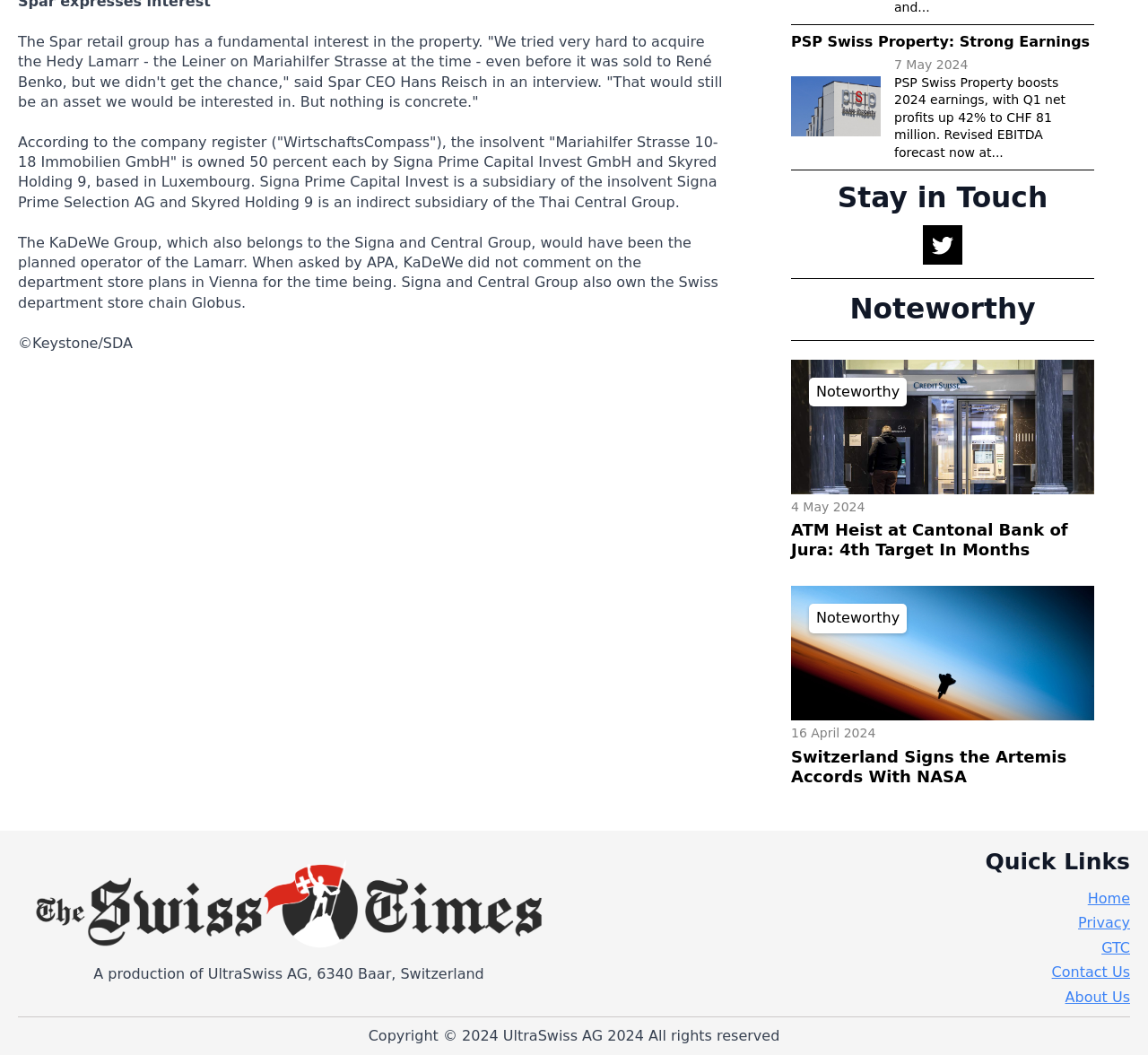Return the bounding box coordinates of the UI element that corresponds to this description: "GTC". The coordinates must be given as four float numbers in the range of 0 and 1, [left, top, right, bottom].

[0.959, 0.889, 0.984, 0.908]